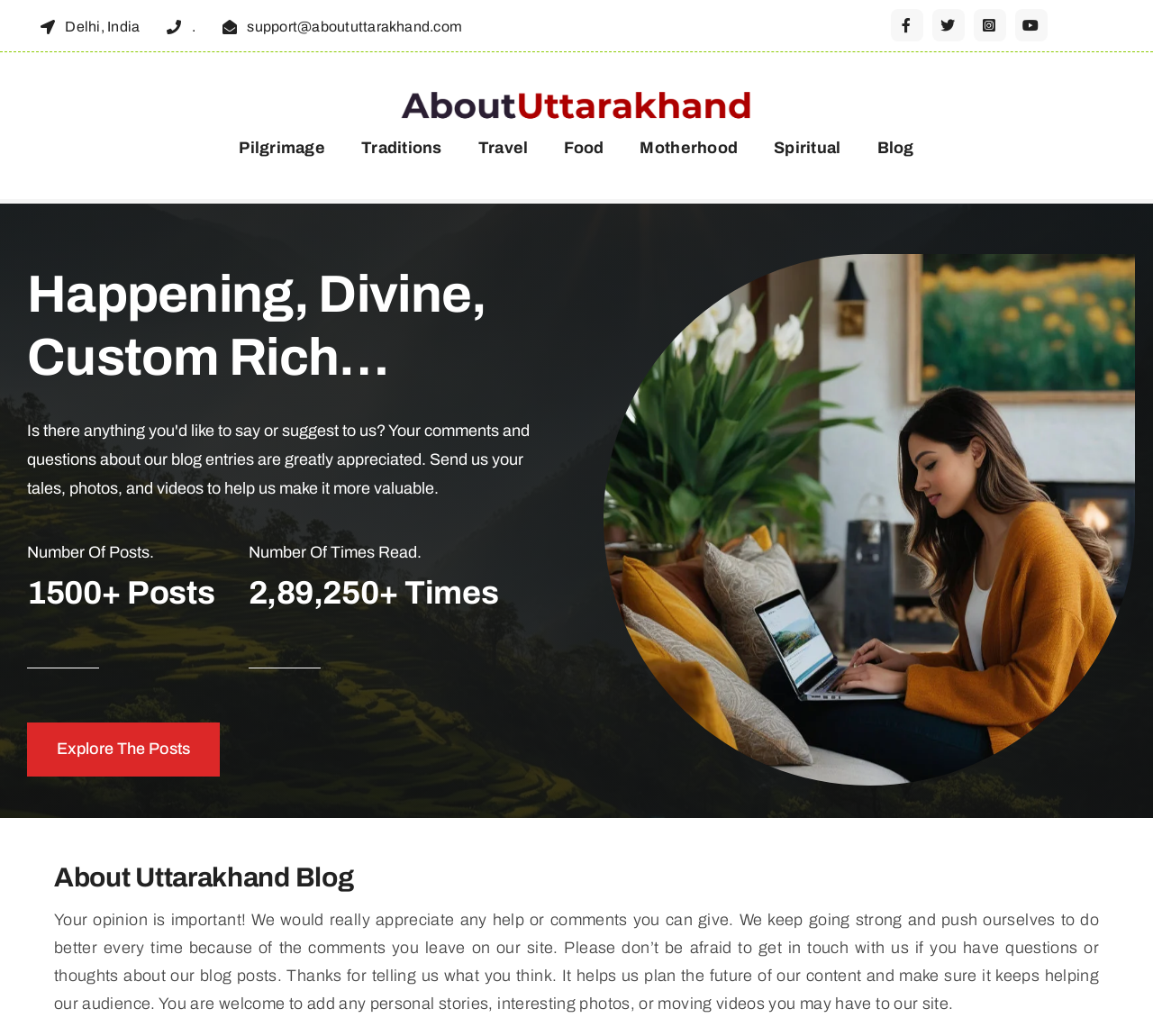Please find the bounding box for the UI element described by: "Cloudflare".

None